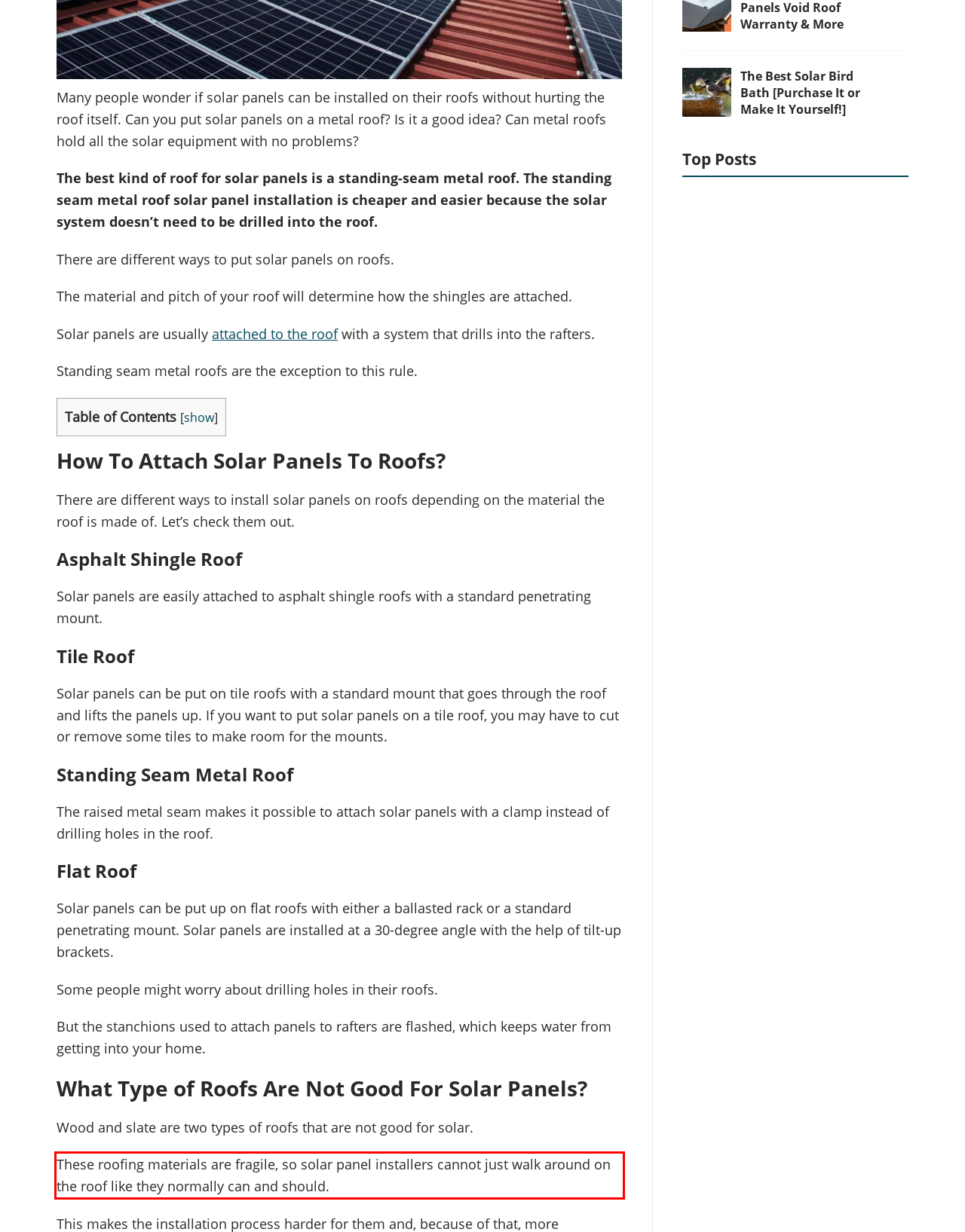Given a screenshot of a webpage, locate the red bounding box and extract the text it encloses.

These roofing materials are fragile, so solar panel installers cannot just walk around on the roof like they normally can and should.